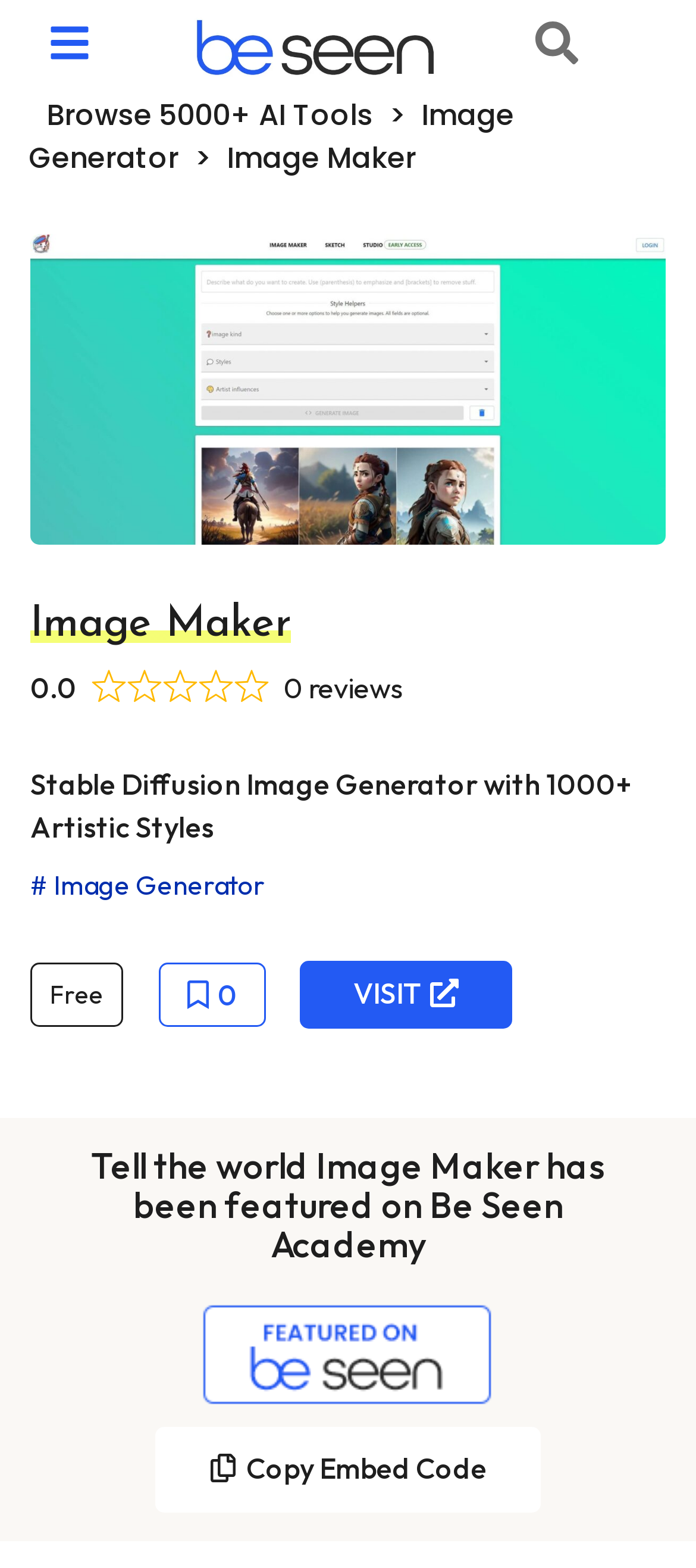Determine the bounding box coordinates for the HTML element described here: "Browse 5000+ AI Tools".

[0.067, 0.06, 0.536, 0.087]